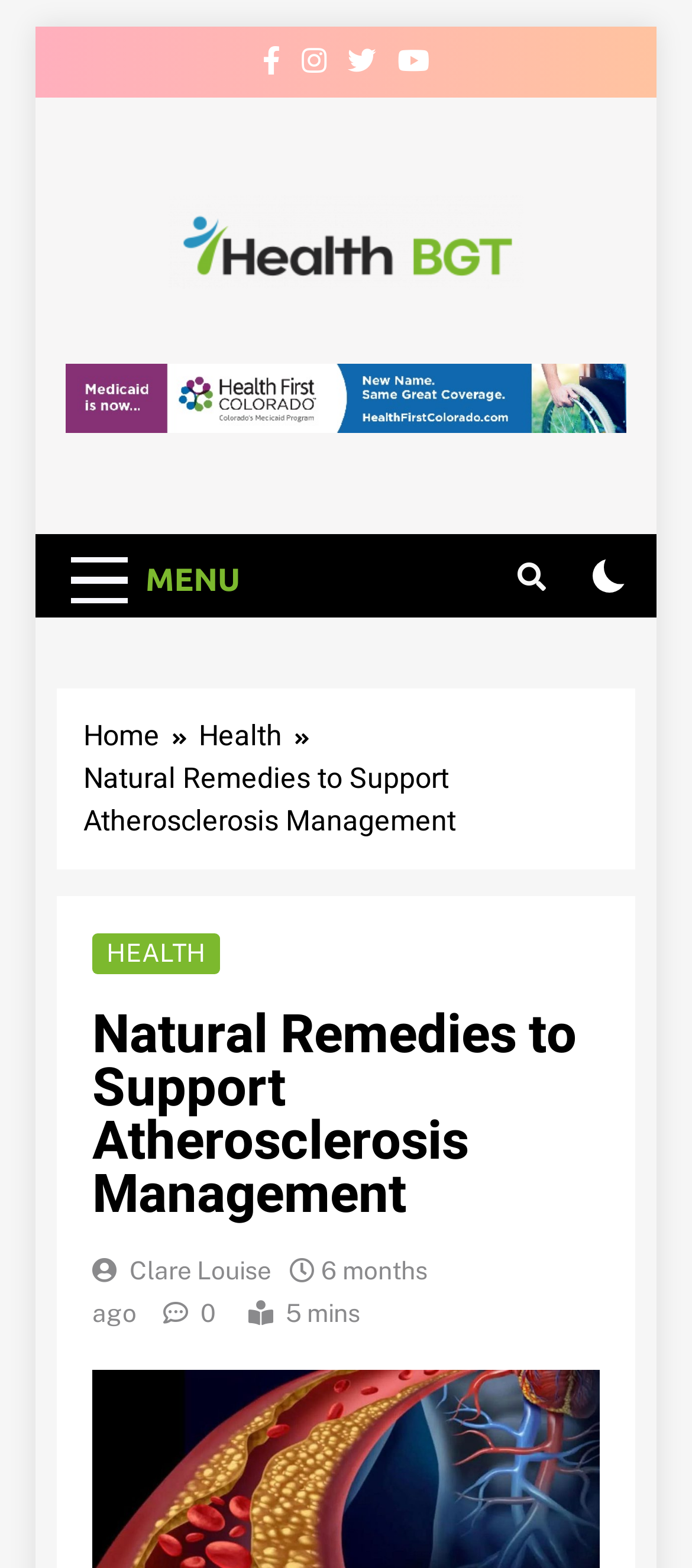Using the information in the image, give a comprehensive answer to the question: 
Who is the author of the current article?

The author of the current article can be found below the article title, where 'Clare Louise' is listed as the author.